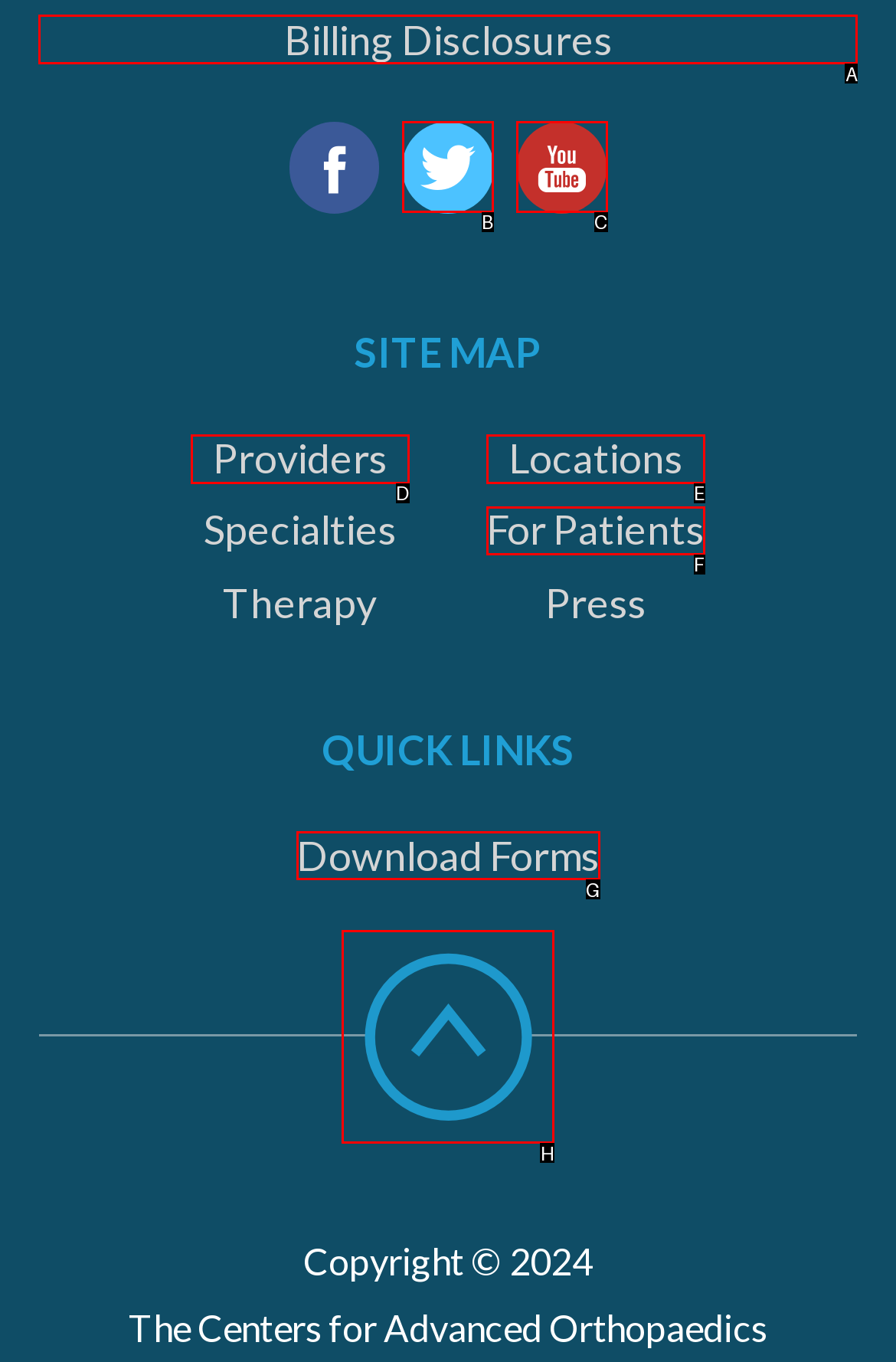Look at the highlighted elements in the screenshot and tell me which letter corresponds to the task: View billing disclosures.

A